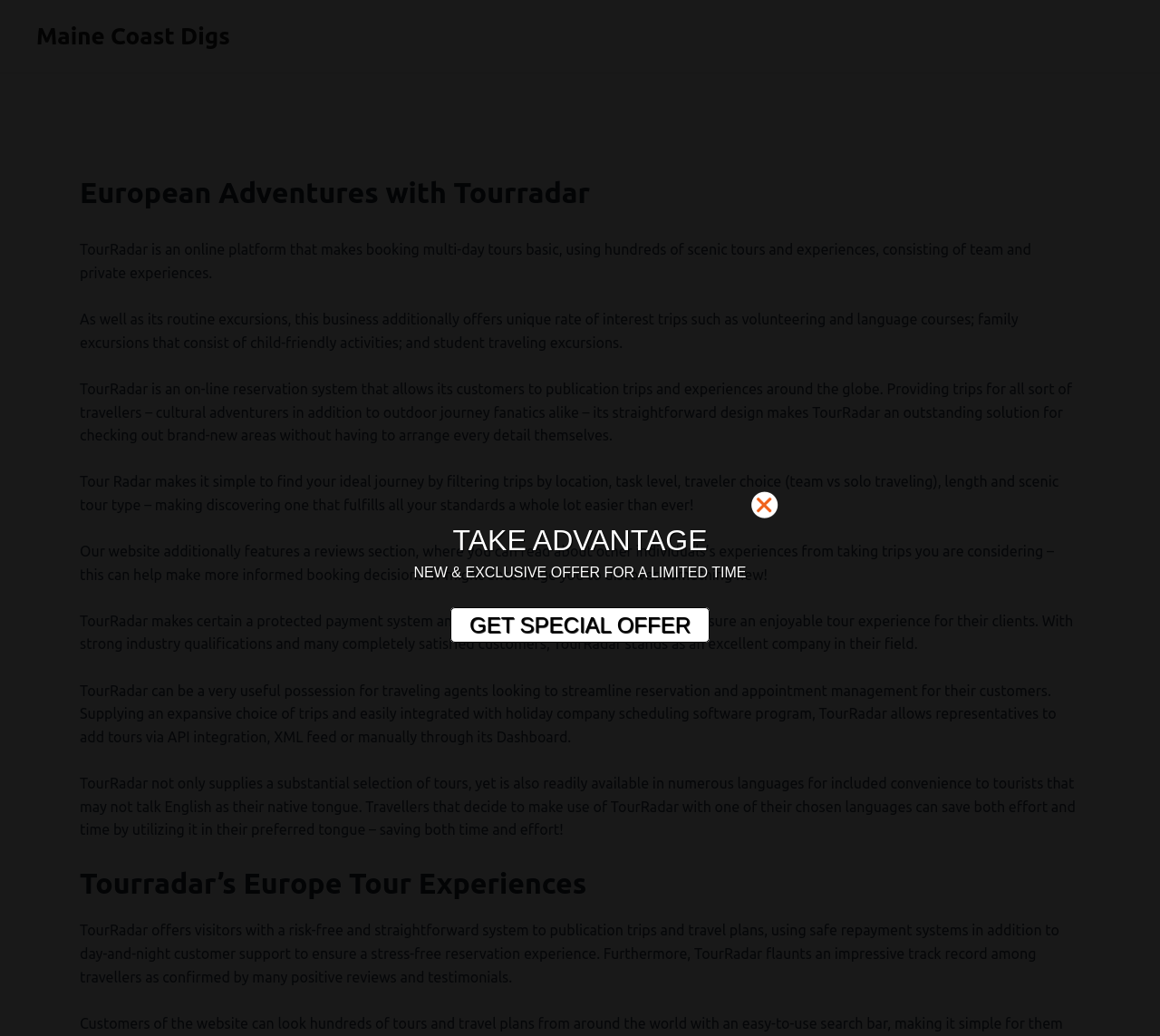What is the benefit of using TourRadar for travel agents?
Please provide a comprehensive and detailed answer to the question.

According to the StaticText element 'TourRadar can be a very useful possession for traveling agents looking to streamline reservation and appointment management for their customers.', the benefit of using TourRadar for travel agents is to streamline booking and appointment management.